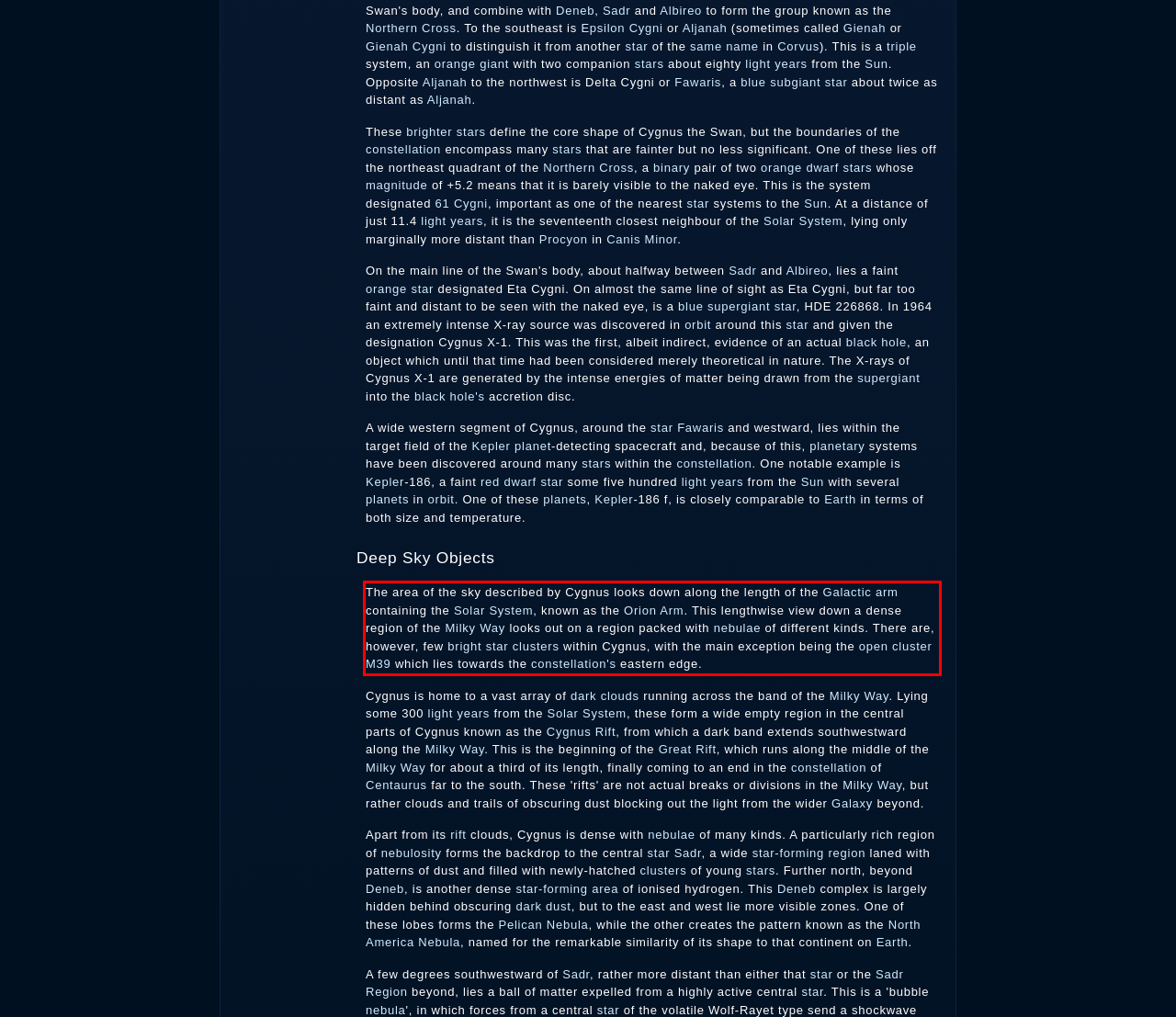Look at the screenshot of the webpage, locate the red rectangle bounding box, and generate the text content that it contains.

The area of the sky described by Cygnus looks down along the length of the Galactic arm containing the Solar System, known as the Orion Arm. This lengthwise view down a dense region of the Milky Way looks out on a region packed with nebulae of different kinds. There are, however, few bright star clusters within Cygnus, with the main exception being the open cluster M39 which lies towards the constellation's eastern edge.